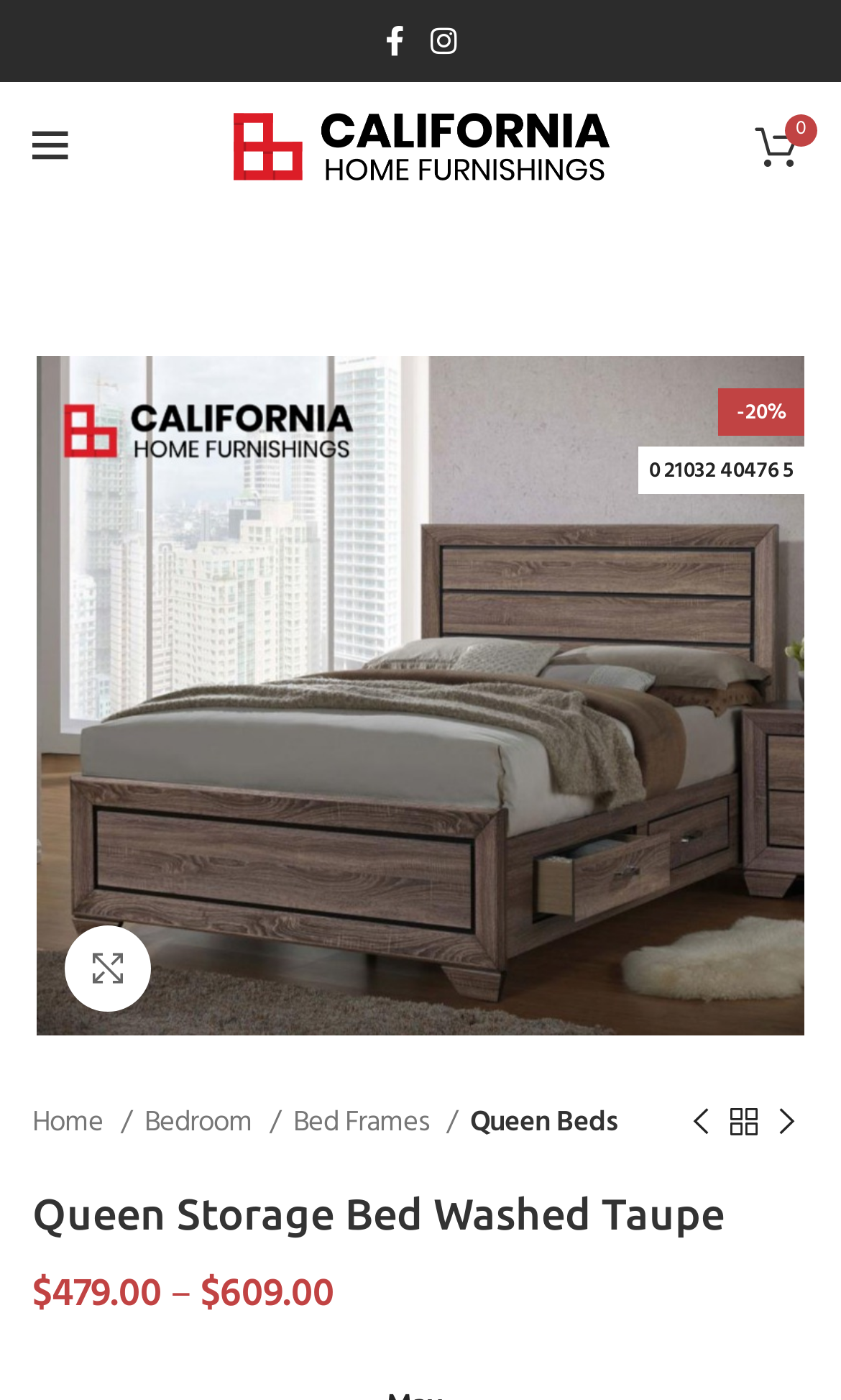Answer in one word or a short phrase: 
How many social media links are present?

2